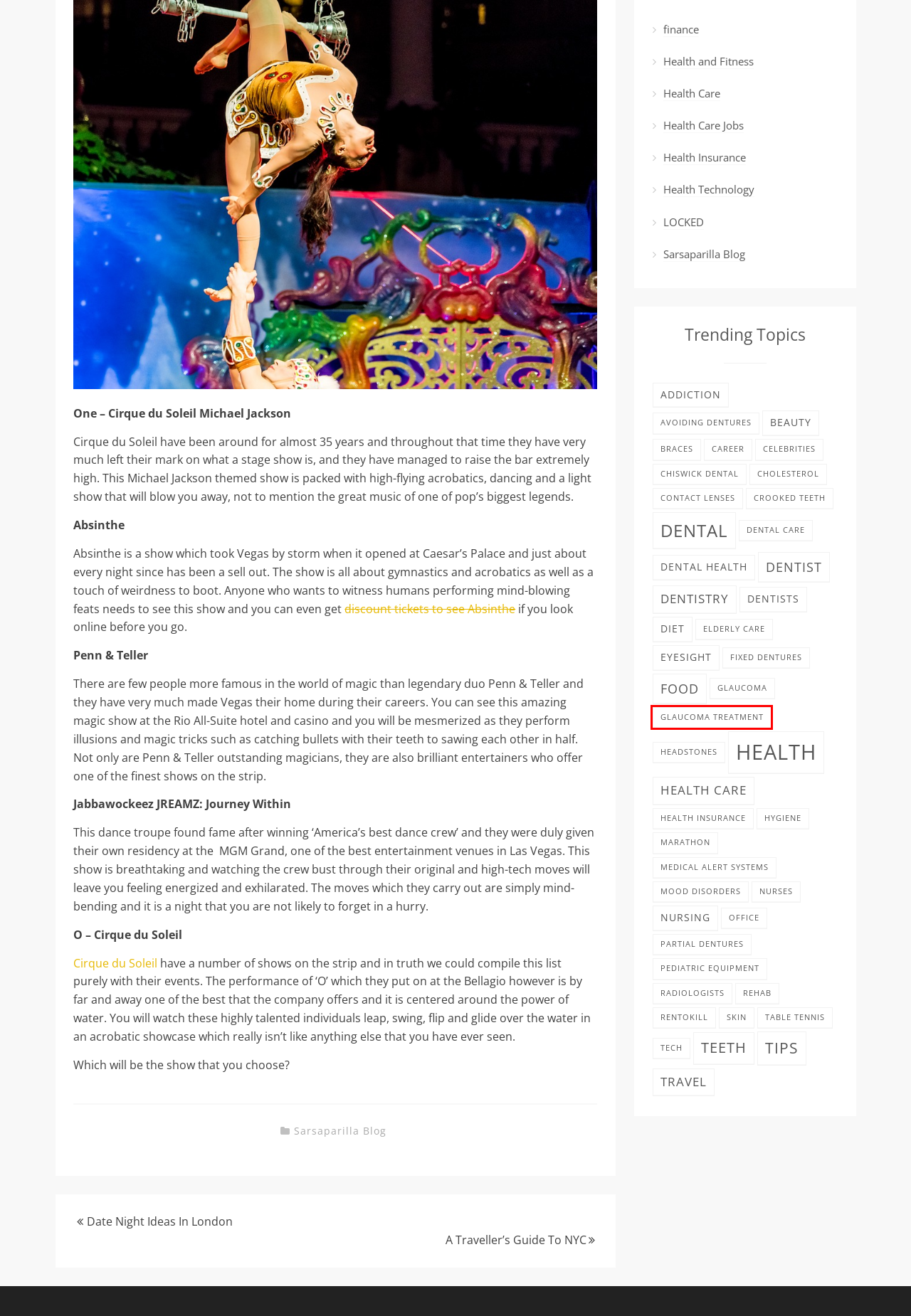You are provided with a screenshot of a webpage that has a red bounding box highlighting a UI element. Choose the most accurate webpage description that matches the new webpage after clicking the highlighted element. Here are your choices:
A. food Archives - Sarsaparilla Blog
B. glaucoma treatment Archives - Sarsaparilla Blog
C. celebrities Archives - Sarsaparilla Blog
D. career Archives - Sarsaparilla Blog
E. partial dentures Archives - Sarsaparilla Blog
F. beauty Archives - Sarsaparilla Blog
G. Health and Fitness Archives - Sarsaparilla Blog
H. pediatric equipment Archives - Sarsaparilla Blog

B